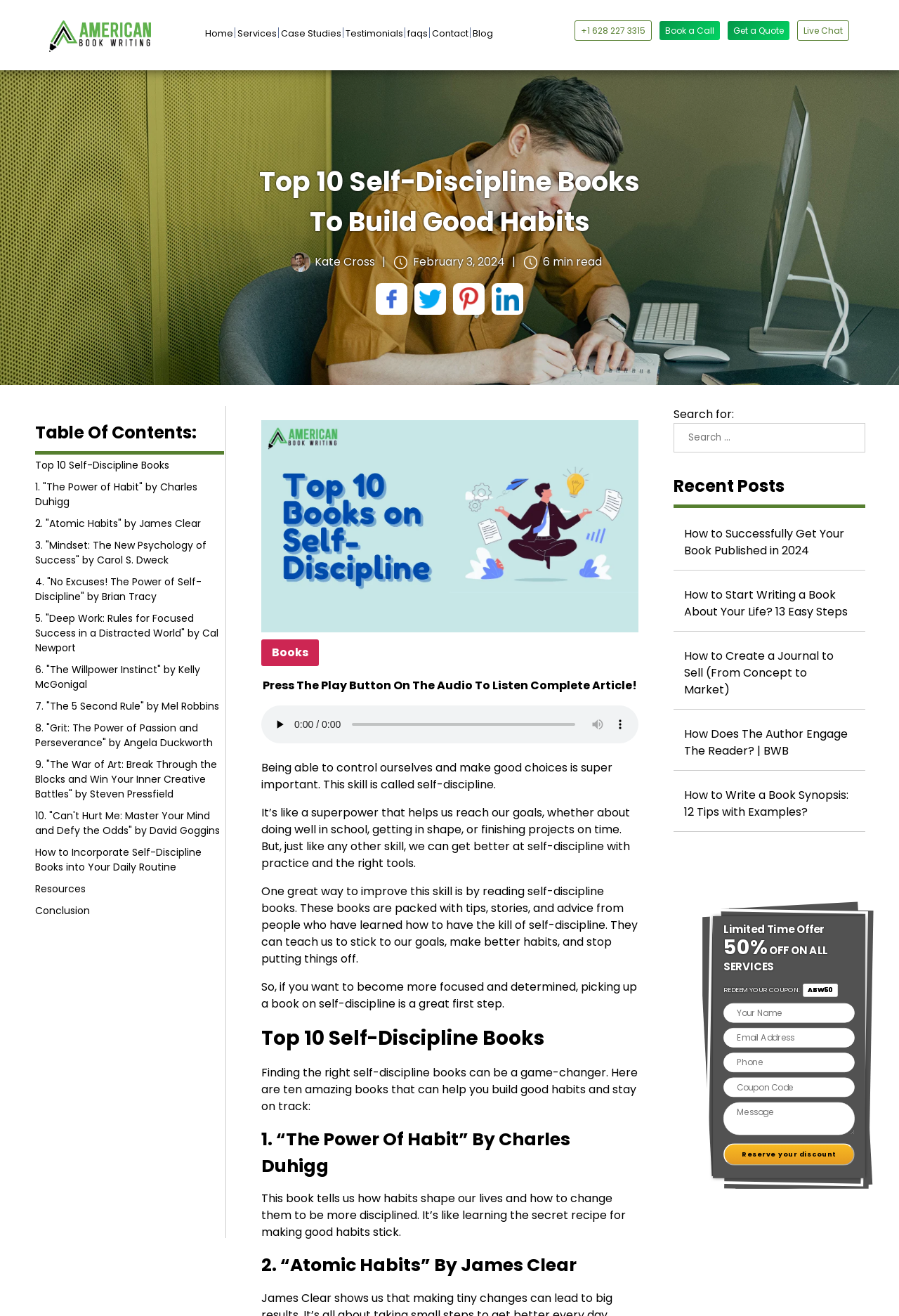Provide a single word or phrase to answer the given question: 
What is the purpose of the audio element?

To listen to the article